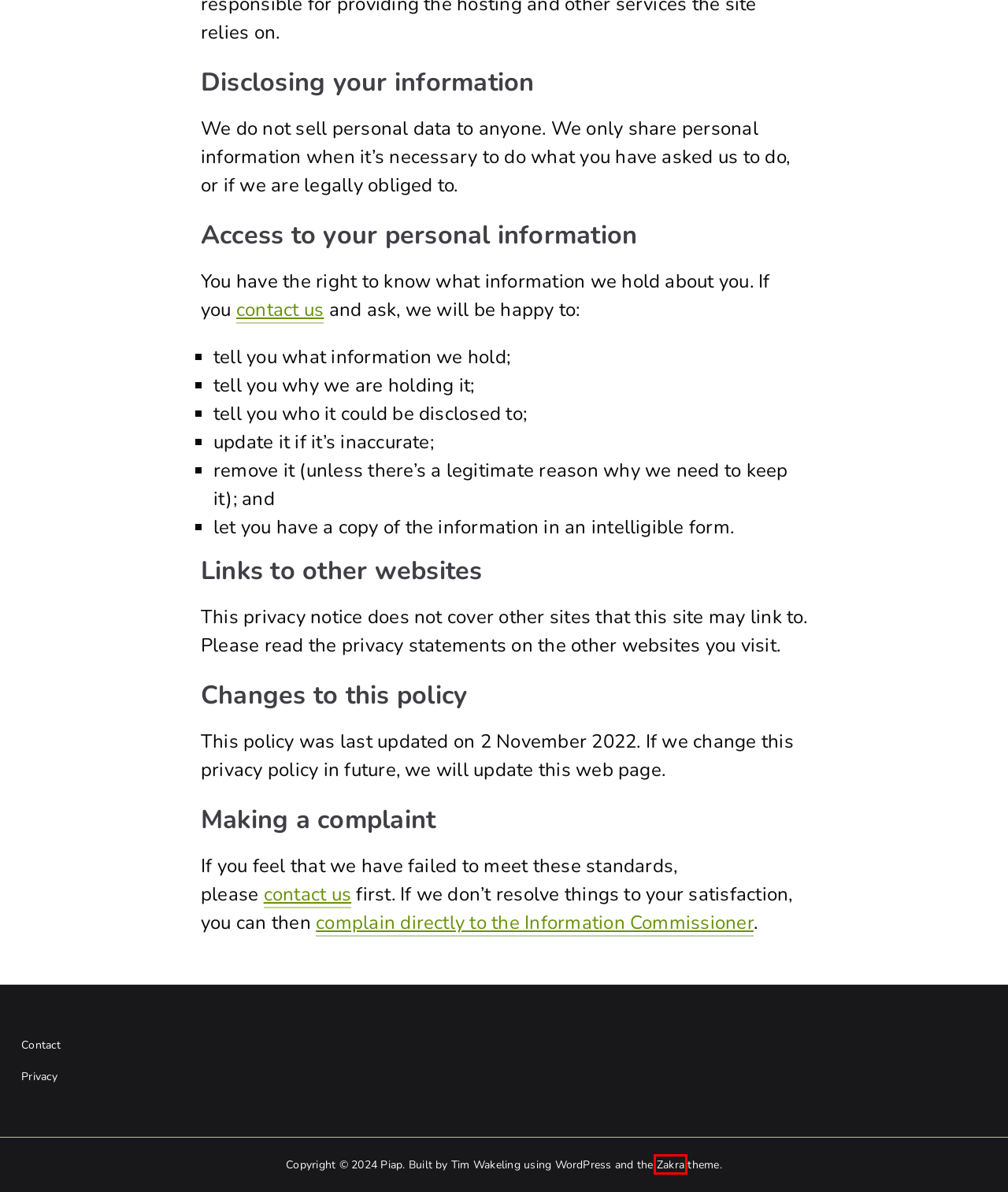You see a screenshot of a webpage with a red bounding box surrounding an element. Pick the webpage description that most accurately represents the new webpage after interacting with the element in the red bounding box. The options are:
A. Blog Tool, Publishing Platform, and CMS – WordPress.org
B. Piap
C. Contact – Piap
D. Downloads – Piap
E. Make a complaint | ICO
F. Bright Lights Collective – Piap
G. ZAKRA Multipurpose WordPress Theme - Fast, Customizable & SEO-Friendly
H. Listen – Piap

G